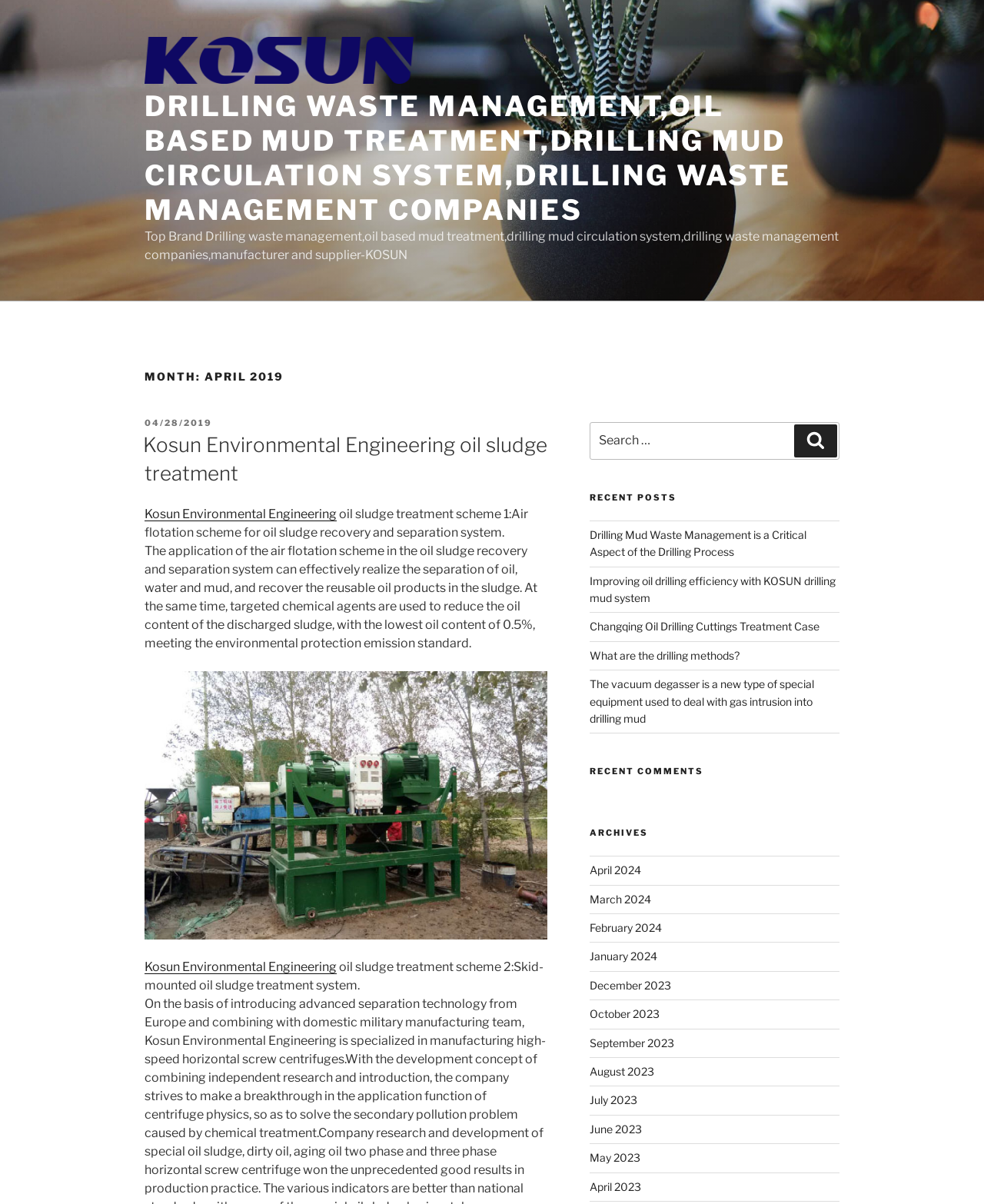What is the title of the recent post?
Please give a detailed and thorough answer to the question, covering all relevant points.

The title of the recent post is 'Drilling Mud Waste Management is a Critical Aspect of the Drilling Process', which is mentioned in the link under the 'RECENT POSTS' heading on the webpage.